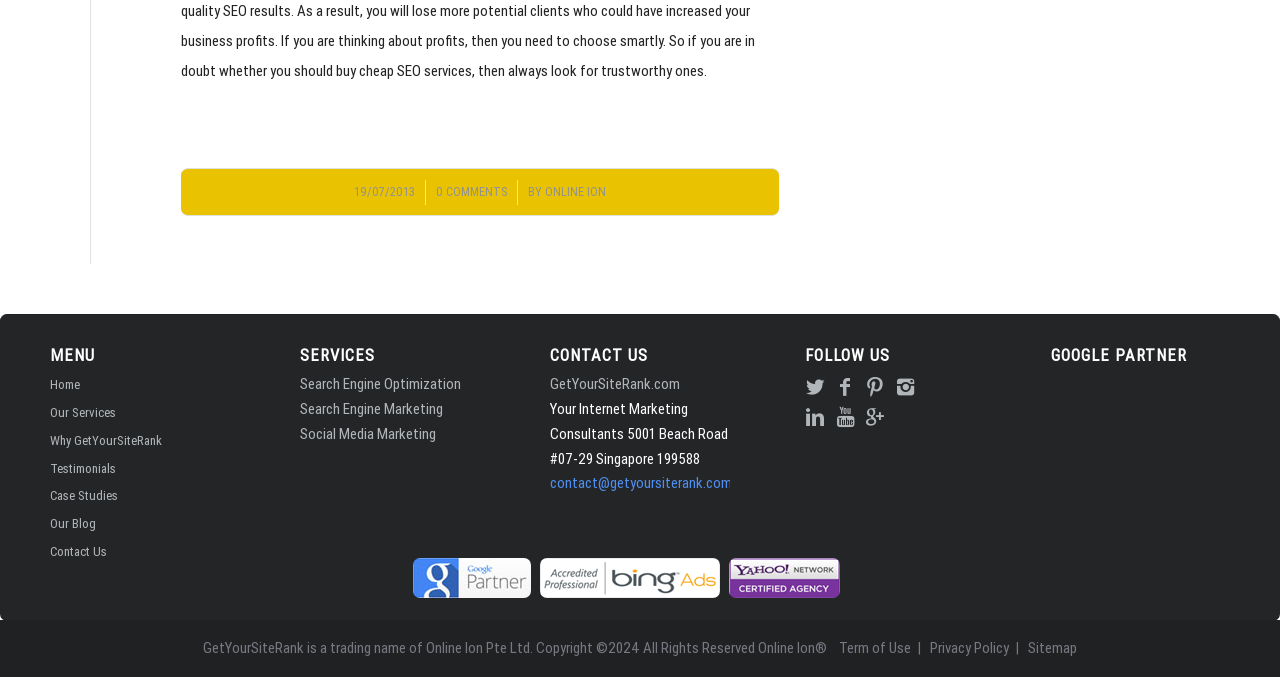Find the bounding box coordinates of the element you need to click on to perform this action: 'View 'Testimonials''. The coordinates should be represented by four float values between 0 and 1, in the format [left, top, right, bottom].

[0.039, 0.673, 0.179, 0.714]